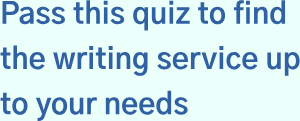What does the text on the image emphasize?
Using the details shown in the screenshot, provide a comprehensive answer to the question.

The text on the image emphasizes a personalized experience, highlighting that the quiz is designed to find the writing service that meets the user's specific needs, rather than providing a one-size-fits-all solution.